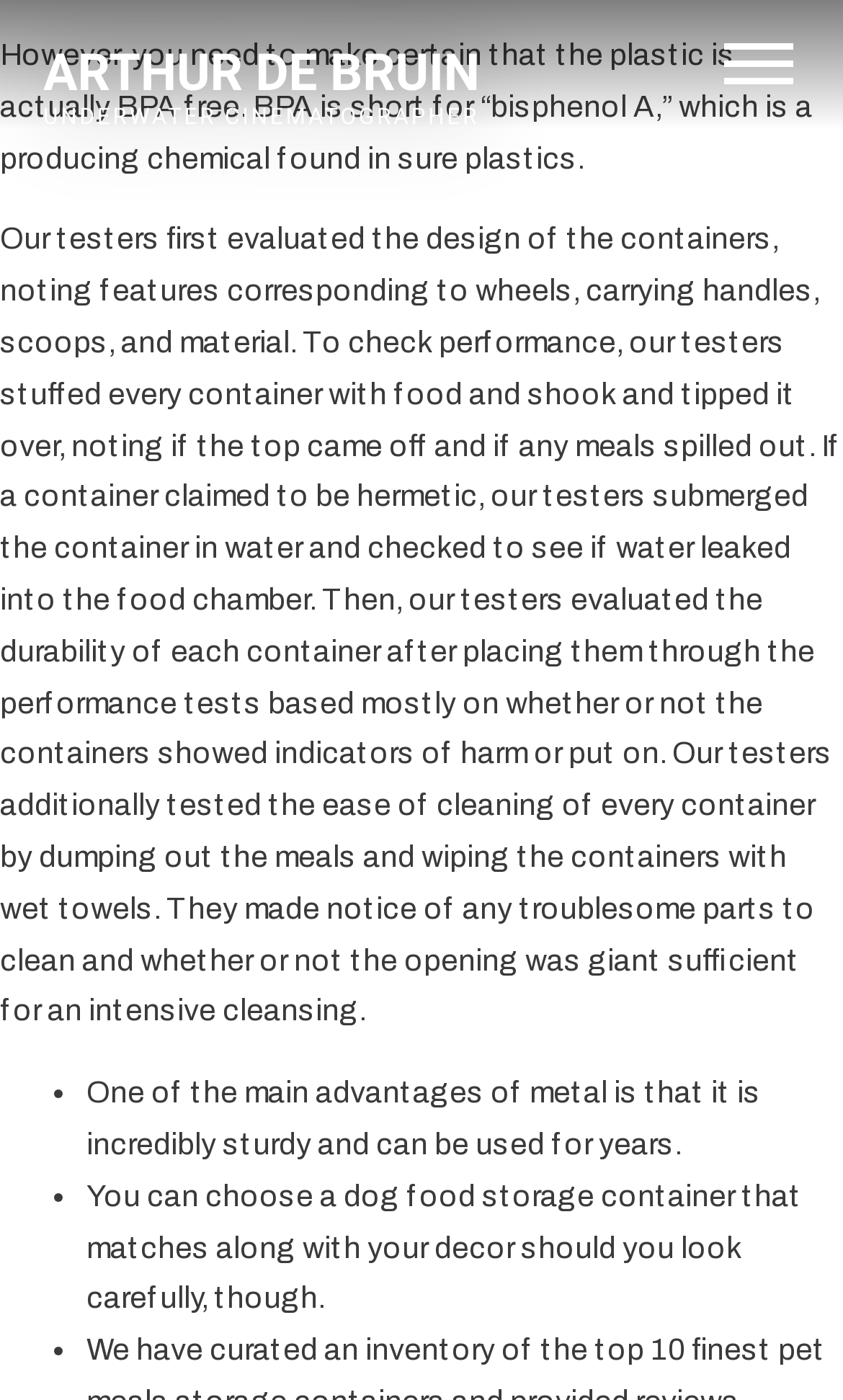What is the author of the article?
Refer to the image and provide a detailed answer to the question.

The author of the article is mentioned in the link at the top of the webpage, which says 'Arthur de Bruin'. This suggests that Arthur de Bruin is the author of the article.